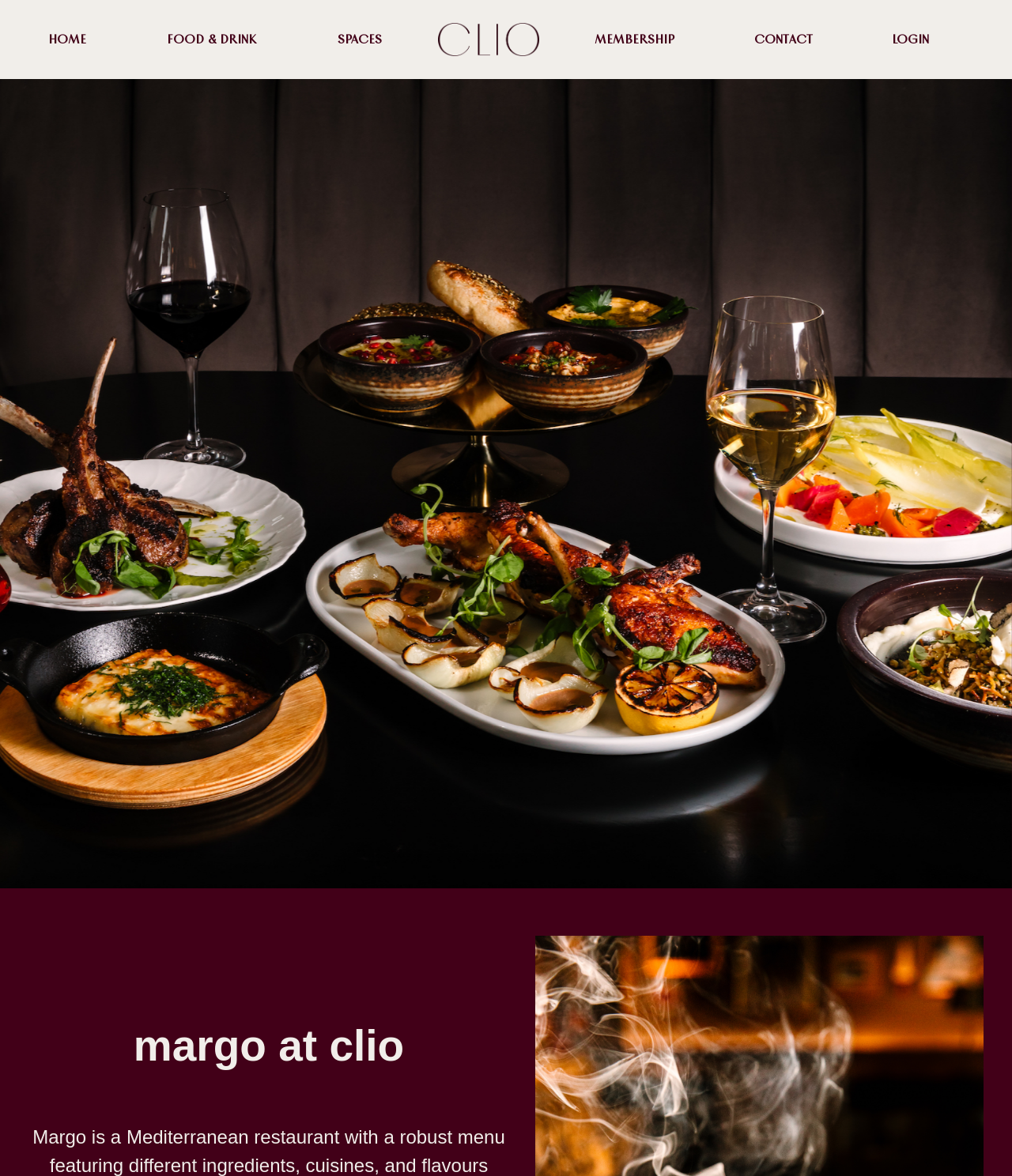Predict the bounding box coordinates of the area that should be clicked to accomplish the following instruction: "View membership information". The bounding box coordinates should consist of four float numbers between 0 and 1, i.e., [left, top, right, bottom].

[0.548, 0.018, 0.706, 0.049]